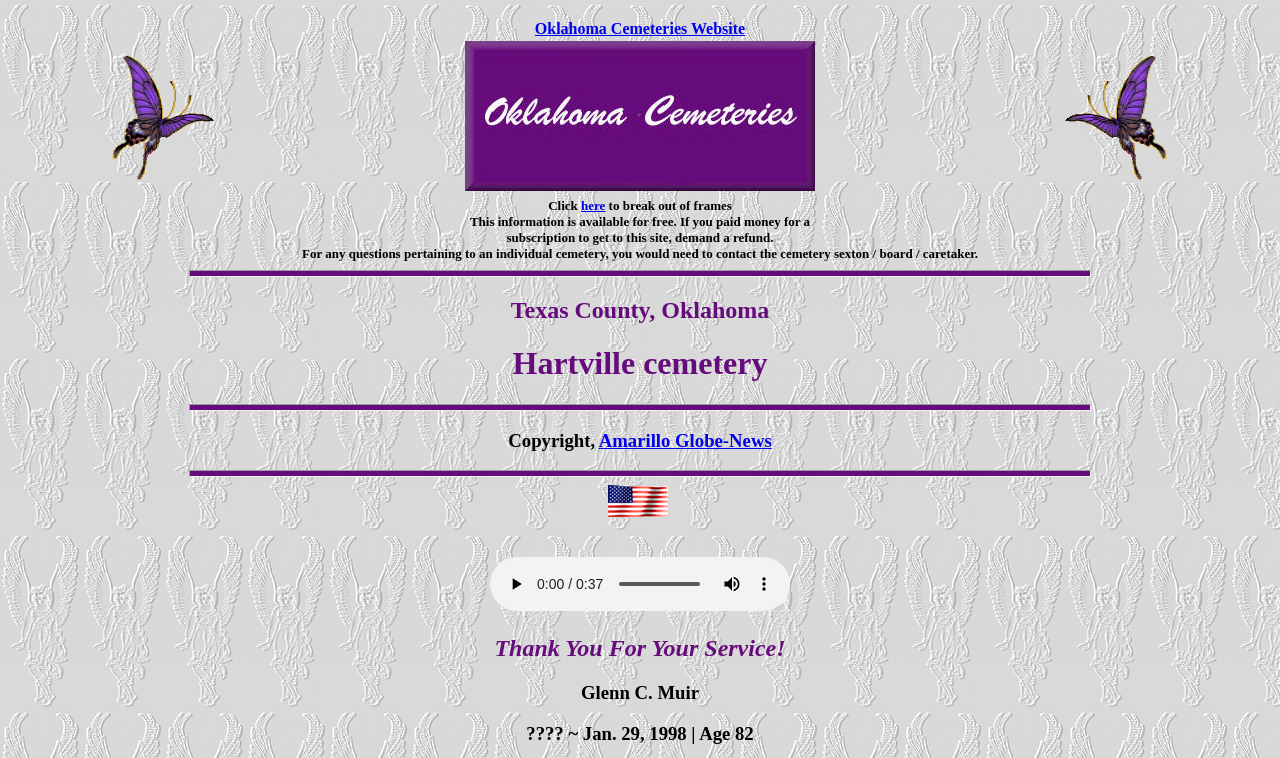Using the description "Amarillo Globe-News", locate and provide the bounding box of the UI element.

[0.468, 0.567, 0.603, 0.594]